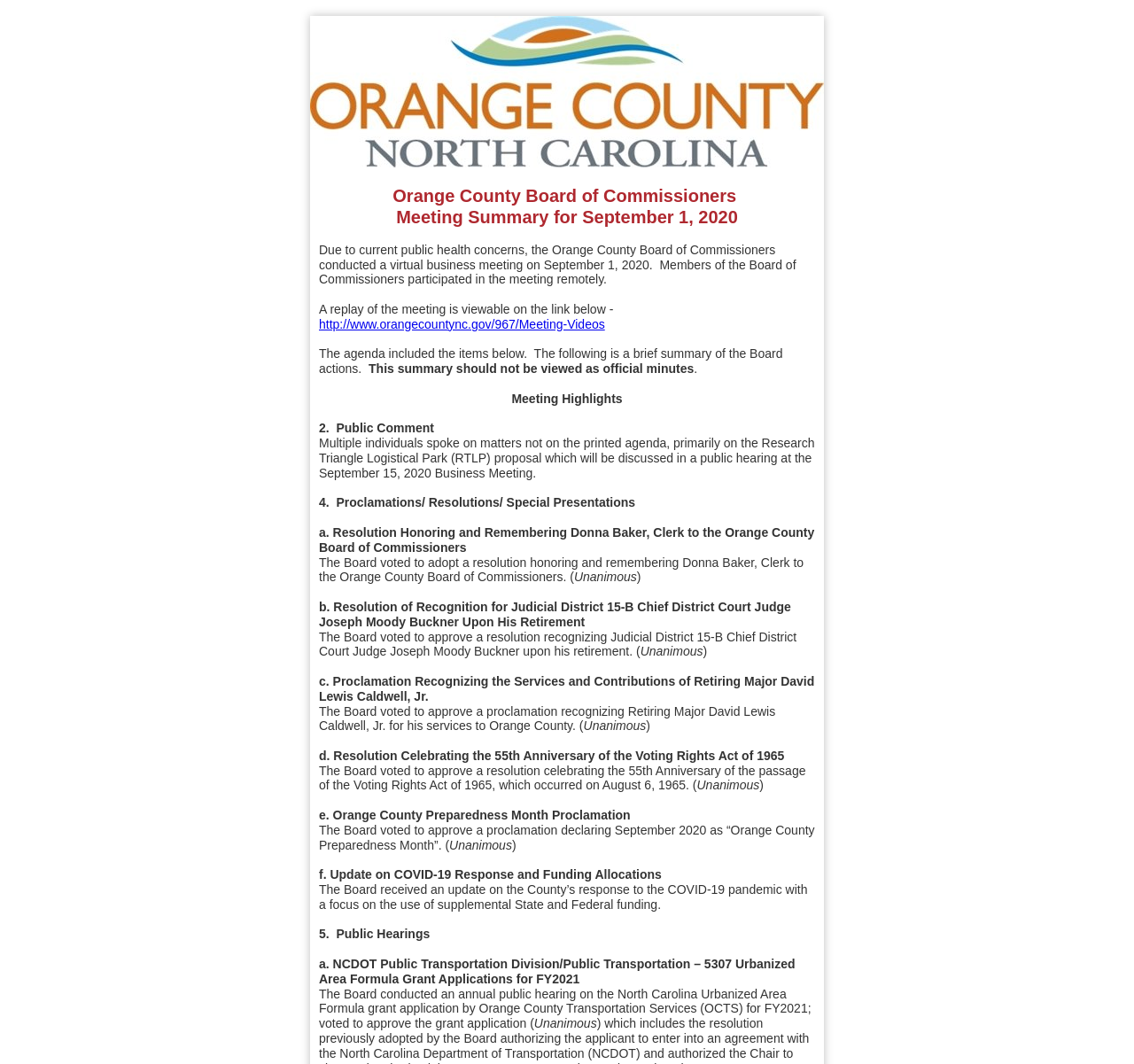Predict the bounding box of the UI element based on the description: "http://www.orangecountync.gov/967/Meeting-Videos". The coordinates should be four float numbers between 0 and 1, formatted as [left, top, right, bottom].

[0.281, 0.298, 0.533, 0.311]